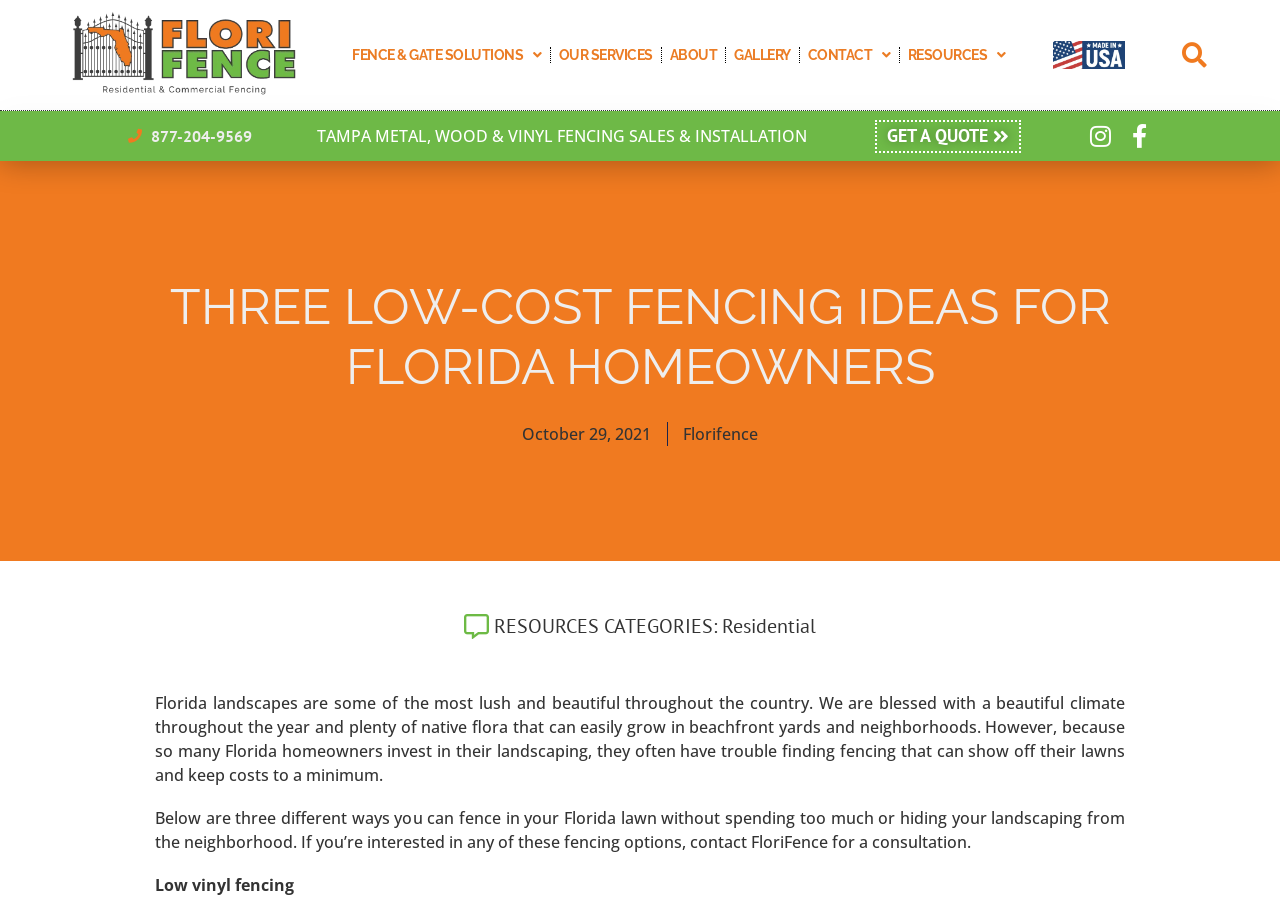Please identify the bounding box coordinates of the region to click in order to complete the given instruction: "Go to the blog". The coordinates should be four float numbers between 0 and 1, i.e., [left, top, right, bottom].

None